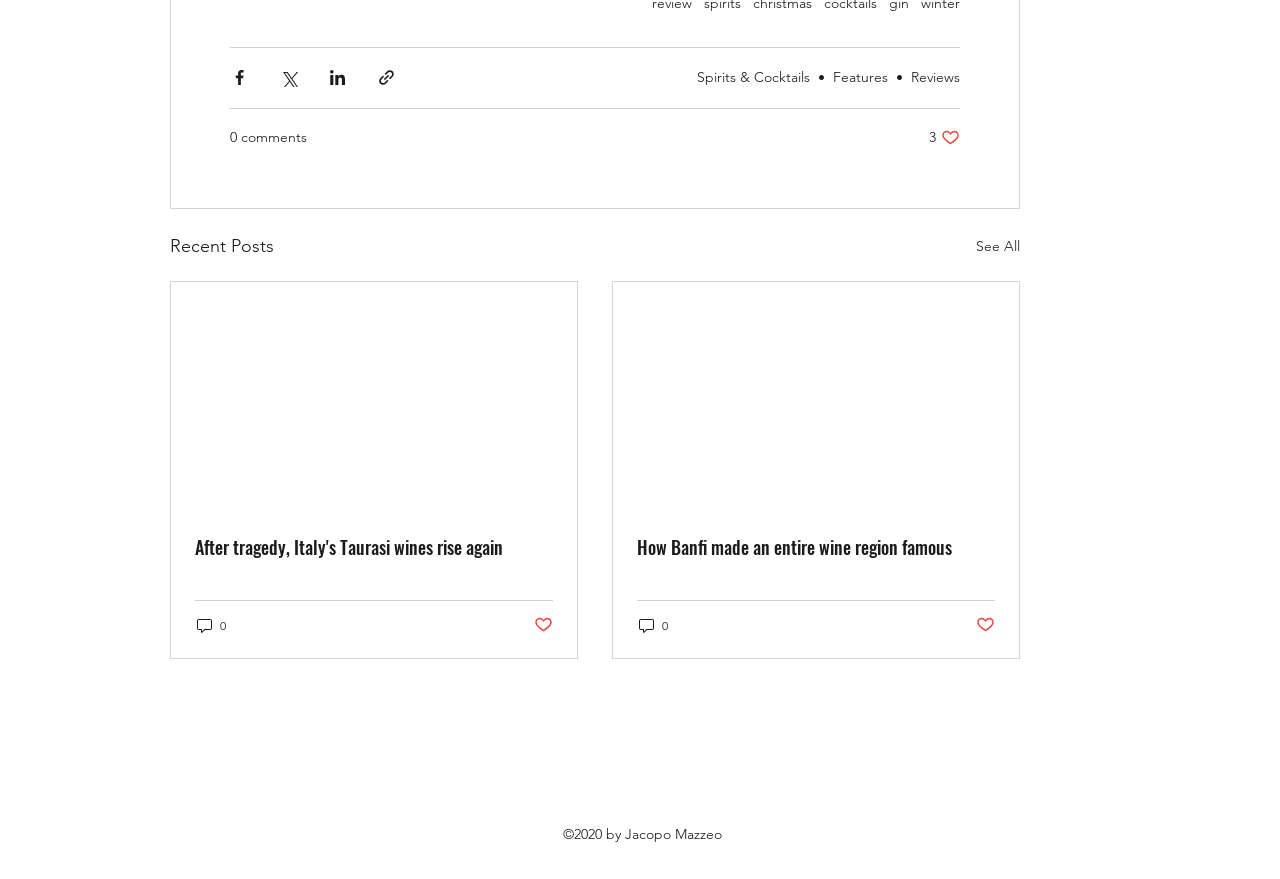Provide the bounding box coordinates of the HTML element described by the text: "21PS".

None